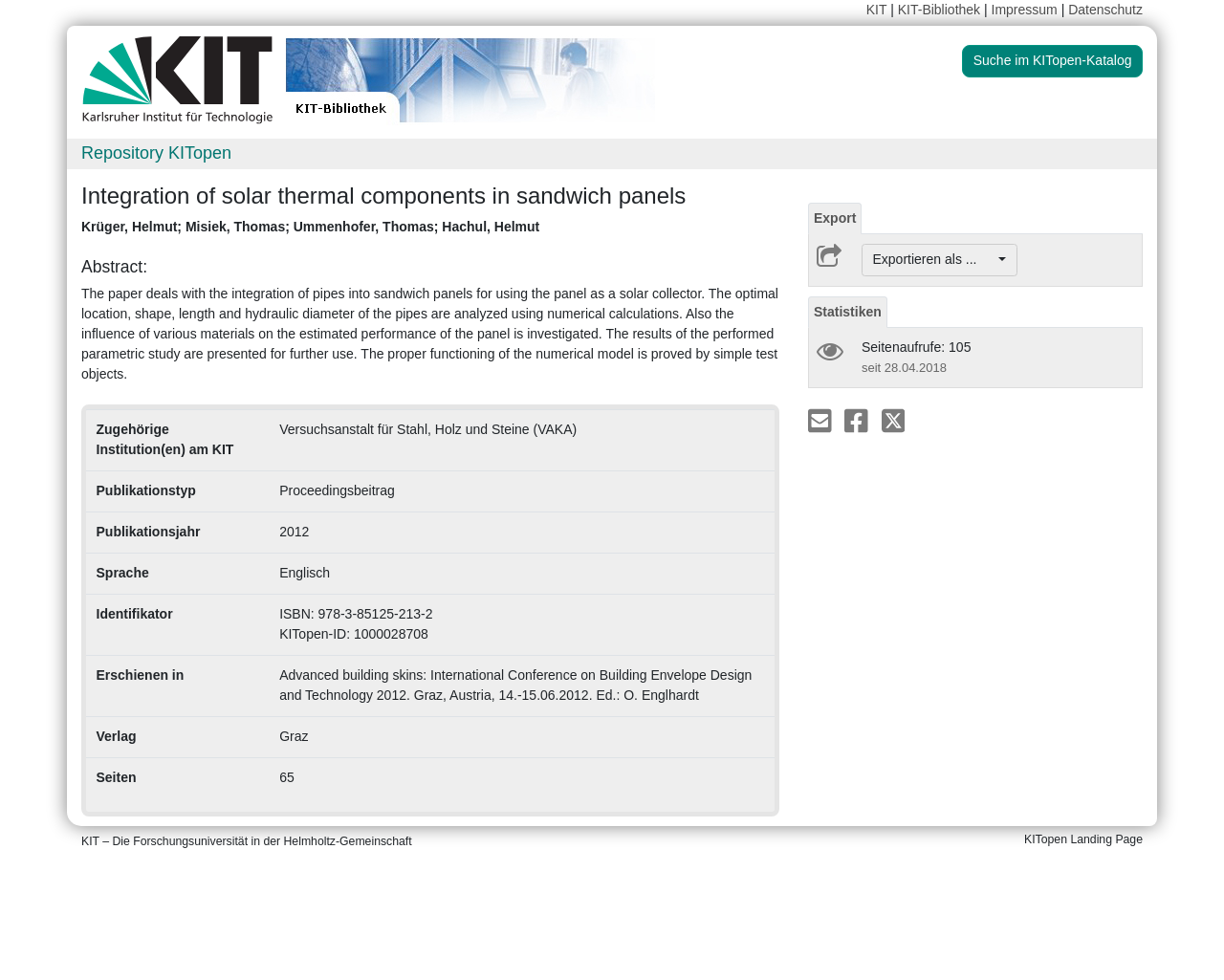Determine the bounding box coordinates for the UI element described. Format the coordinates as (top-left x, top-left y, bottom-right x, bottom-right y) and ensure all values are between 0 and 1. Element description: Exportieren als ...

[0.704, 0.249, 0.831, 0.282]